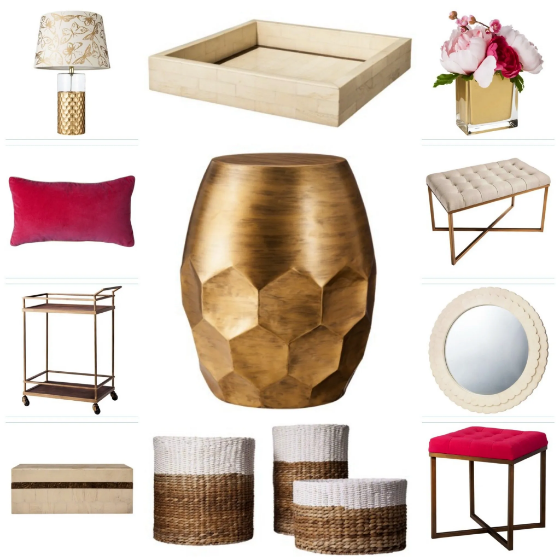What is the material of the accent table?
Refer to the screenshot and respond with a concise word or phrase.

Gold Honeycomb